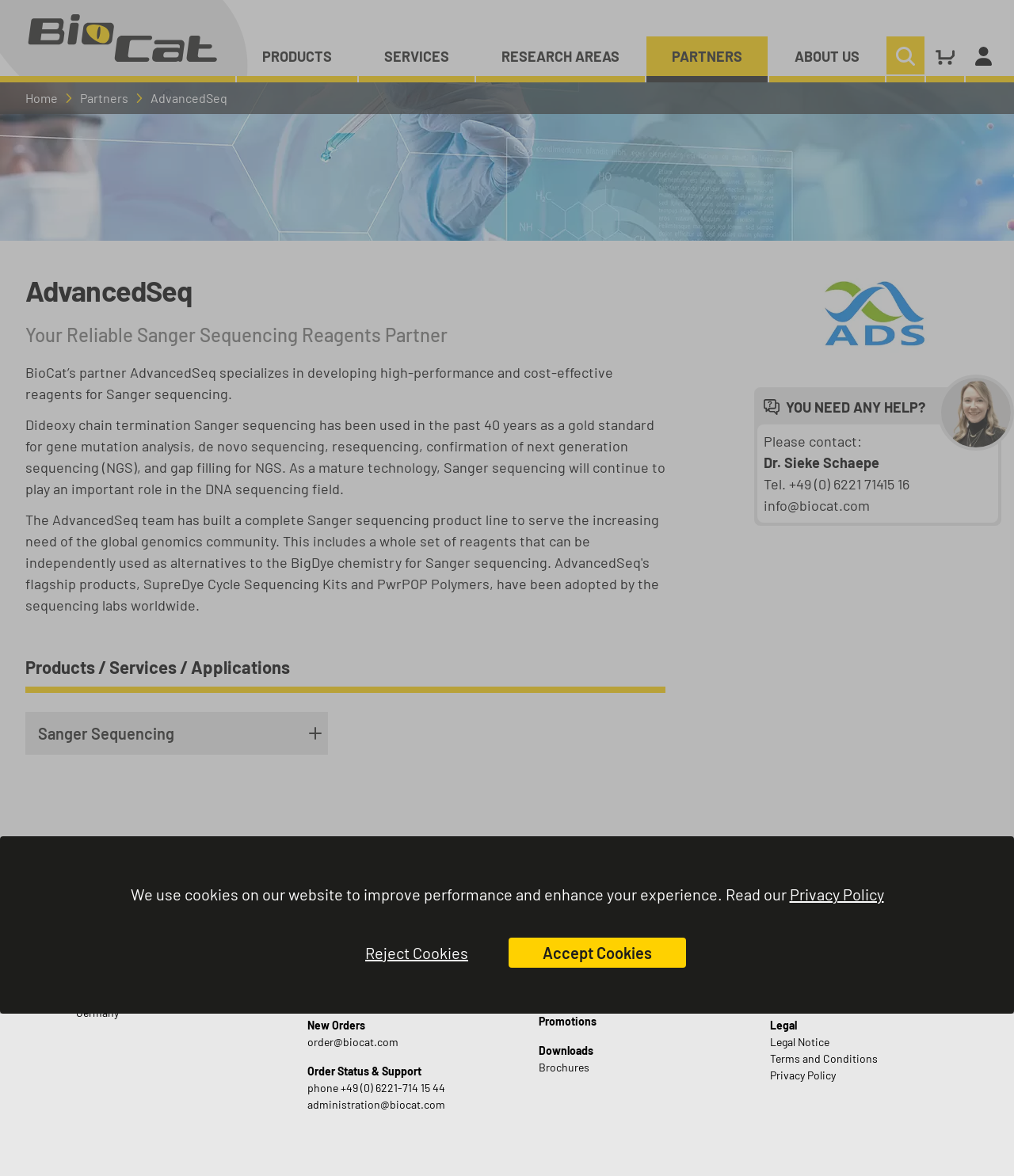Write a detailed summary of the webpage.

This webpage is about AdvancedSeq, a partner of BioCat, specializing in developing high-performance and cost-effective reagents for Sanger sequencing. 

At the top of the page, there is a navigation menu with links to "PRODUCTS", "SERVICES", "RESEARCH AREAS", "PARTNERS", and "ABOUT US". Next to the navigation menu, there is a search bar with a search button and a shopping cart button. 

Below the navigation menu, there is a section with a heading "AdvancedSeq" and a background image. This section contains a brief introduction to AdvancedSeq and its partner BioCat. 

Following this section, there is a section with a heading "Products / Services / Applications" that lists various products and services related to Sanger sequencing, including "Sanger Sequencing", "Template Preparation", "Cycle Sequencing Kits", "Sequencing Reaction Clean-Up", "Sample Loading & Capillary Electrophoresis", and "Capillary Regeneration". Each product or service has an associated image.

On the right side of the page, there is an advertisement section with an image and a heading "YOU NEED ANY HELP?". Below this section, there is a contact information section with the name, phone number, and email address of a contact person.

At the bottom of the page, there is a footer section with a BioCat logo, a heading "BioCat GmbH", and the company's address. There are also sections for "Sales & Scientific Support", "New Orders", "Order Status & Support", "Newsletter", "Partners", "Promotions", and "Downloads", each with associated links. Additionally, there are links to "About Us", "Contact", "Careers", and "Legal" sections. 

Finally, there is a notice about the use of cookies on the website, with a link to the "Privacy Policy" and a button to reject cookies.